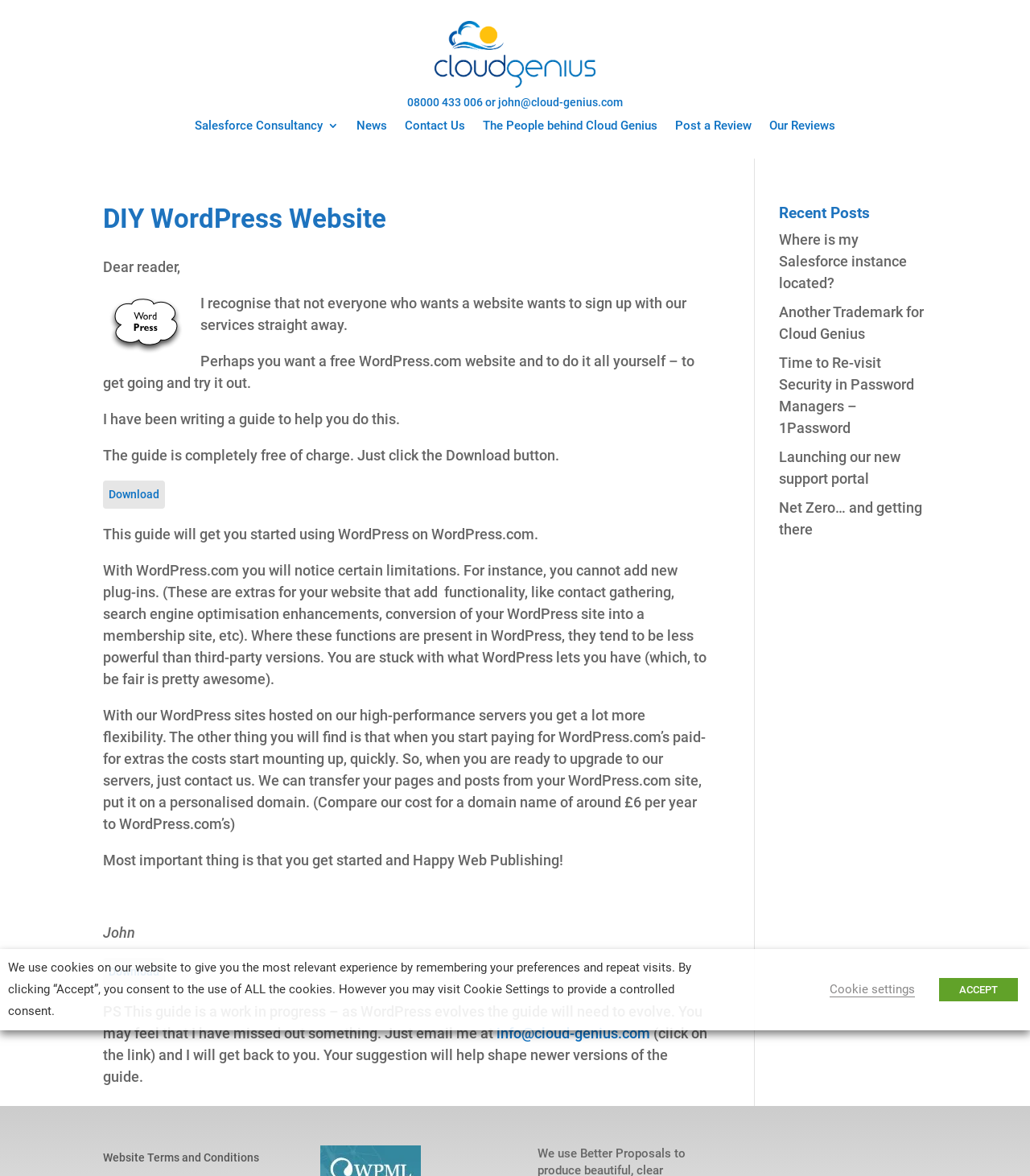Identify the bounding box of the UI component described as: "Post a Review".

[0.655, 0.102, 0.73, 0.117]